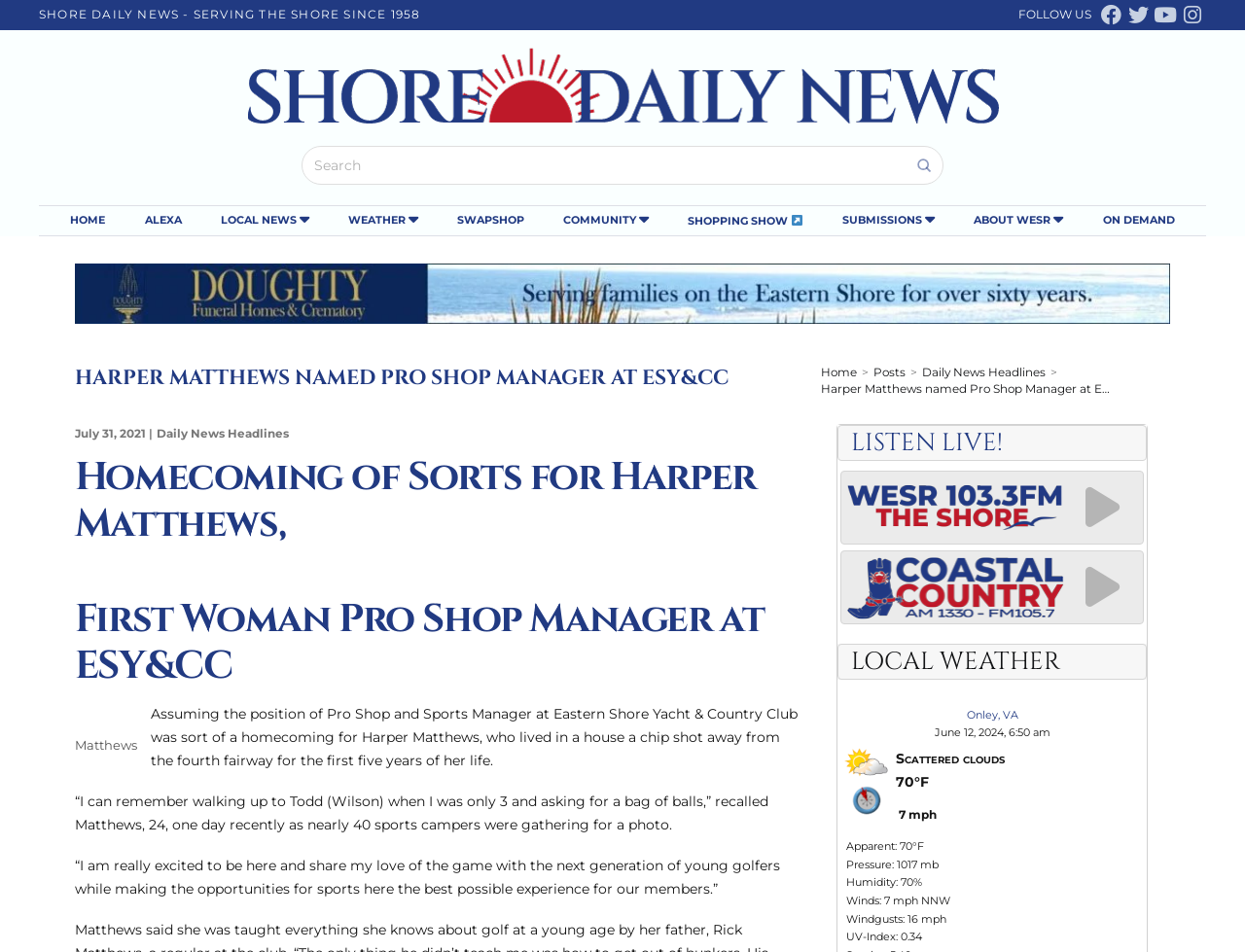Could you specify the bounding box coordinates for the clickable section to complete the following instruction: "Listen to WESR 103.3FM"?

[0.675, 0.494, 0.919, 0.572]